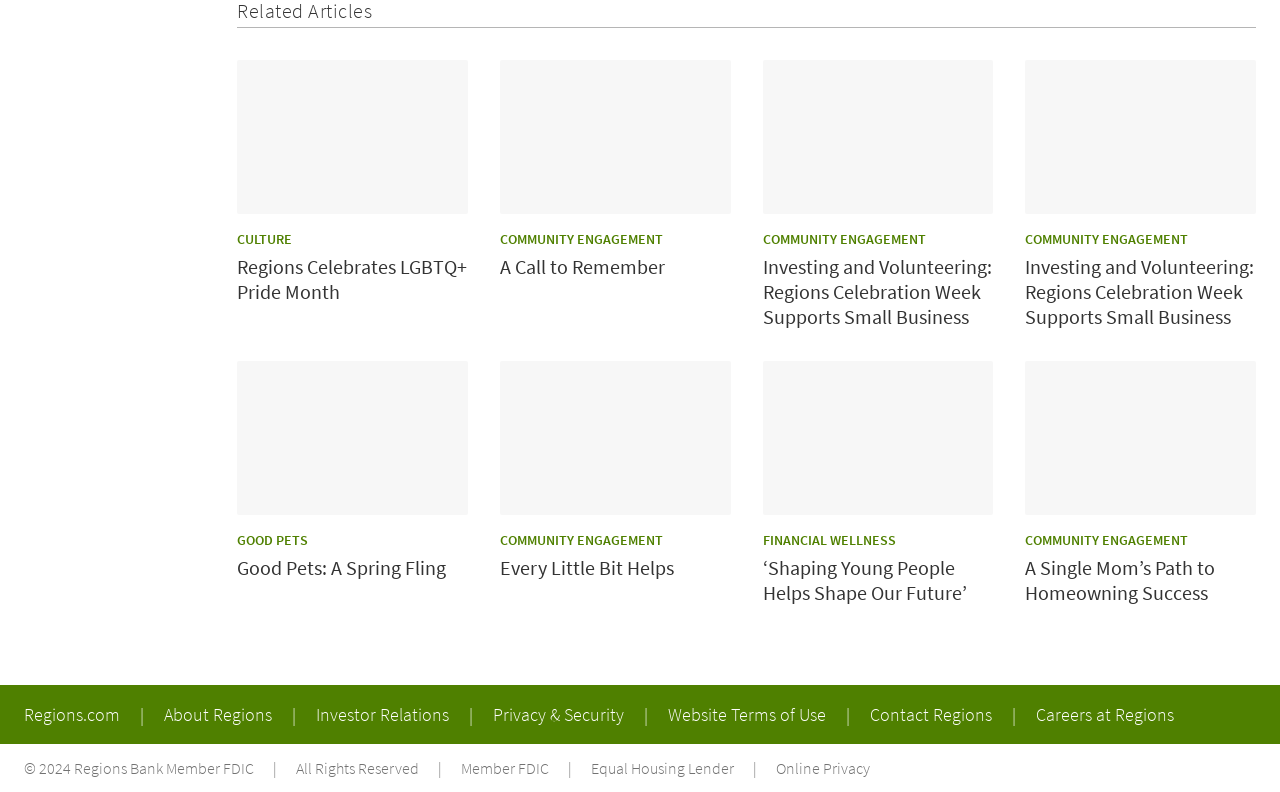Identify the bounding box coordinates for the element that needs to be clicked to fulfill this instruction: "Visit the 'Regions.com' website". Provide the coordinates in the format of four float numbers between 0 and 1: [left, top, right, bottom].

[0.019, 0.887, 0.097, 0.917]